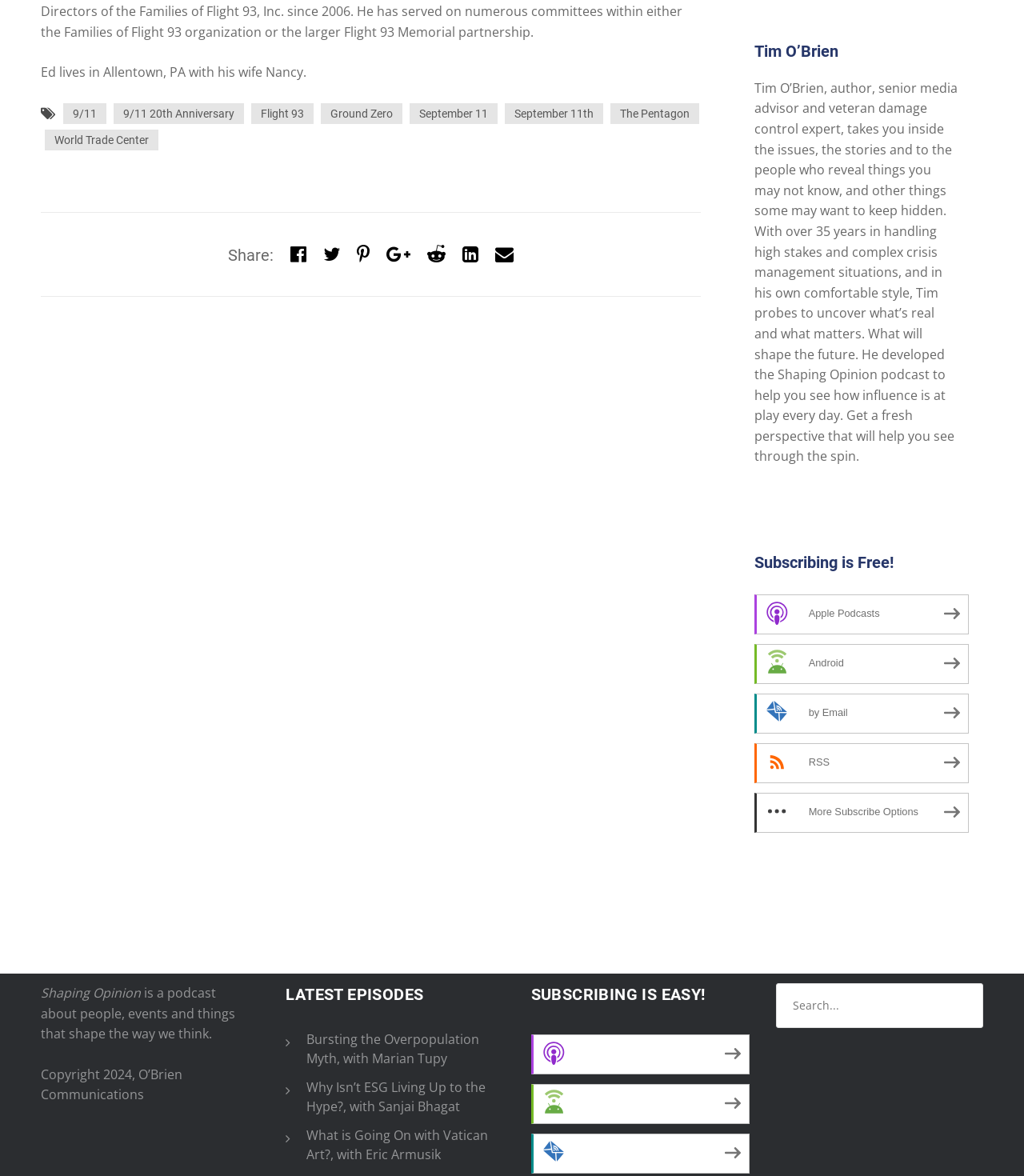Determine the bounding box coordinates for the clickable element required to fulfill the instruction: "Click on the '9/11' link". Provide the coordinates as four float numbers between 0 and 1, i.e., [left, top, right, bottom].

[0.062, 0.088, 0.104, 0.105]